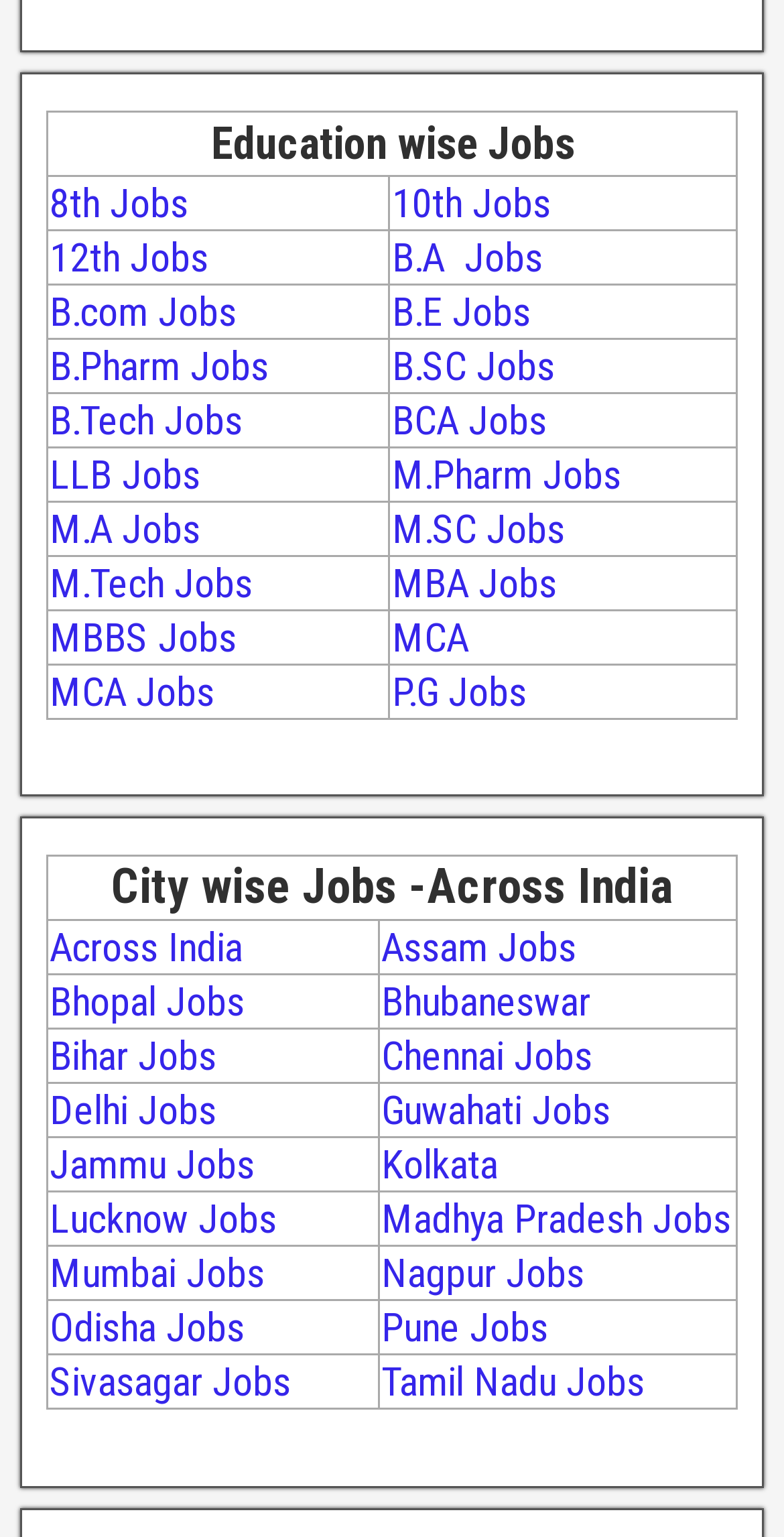Kindly determine the bounding box coordinates for the area that needs to be clicked to execute this instruction: "View B.A Jobs".

[0.5, 0.152, 0.692, 0.183]